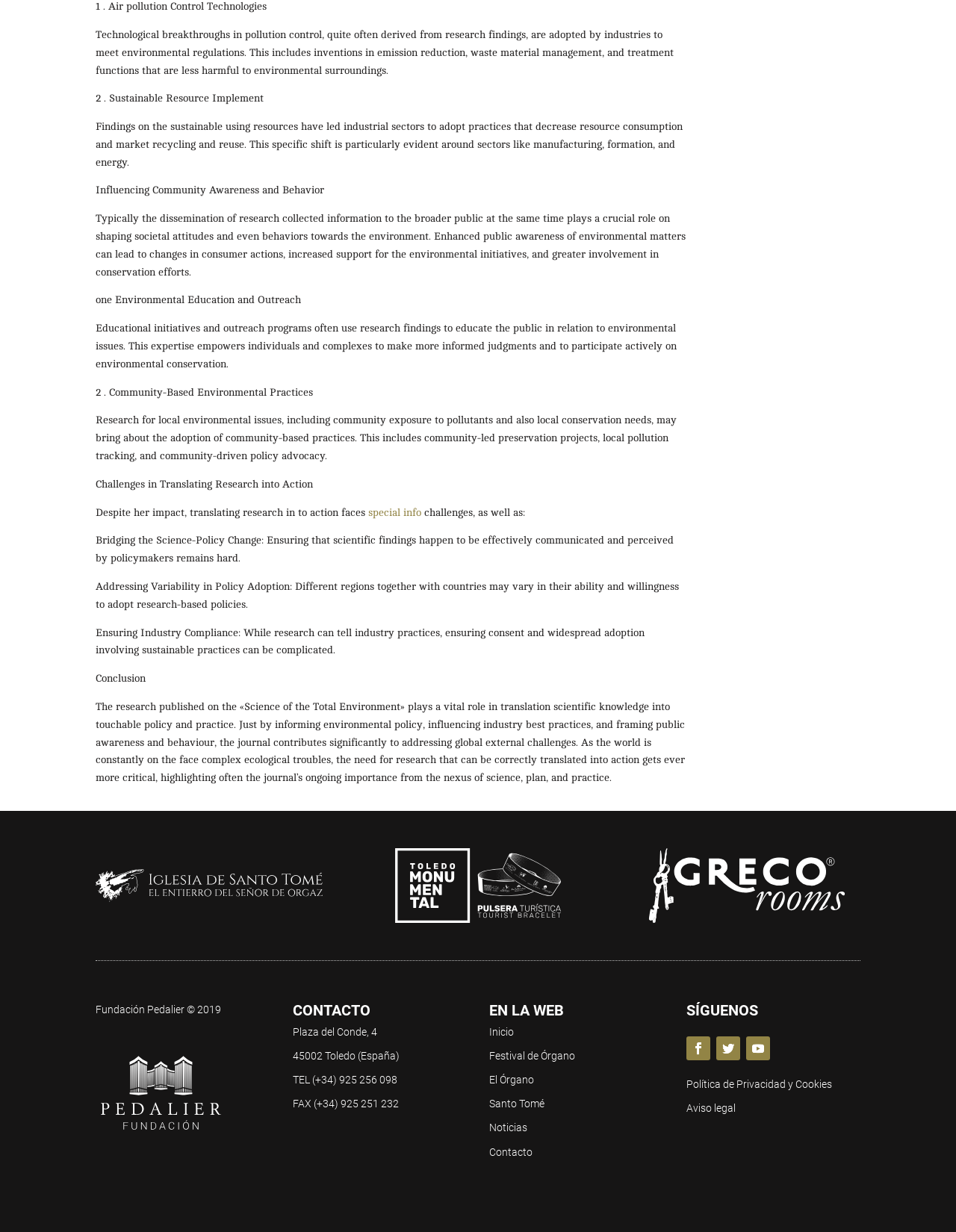Based on the element description: "Festival de Órgano", identify the bounding box coordinates for this UI element. The coordinates must be four float numbers between 0 and 1, listed as [left, top, right, bottom].

[0.512, 0.852, 0.602, 0.862]